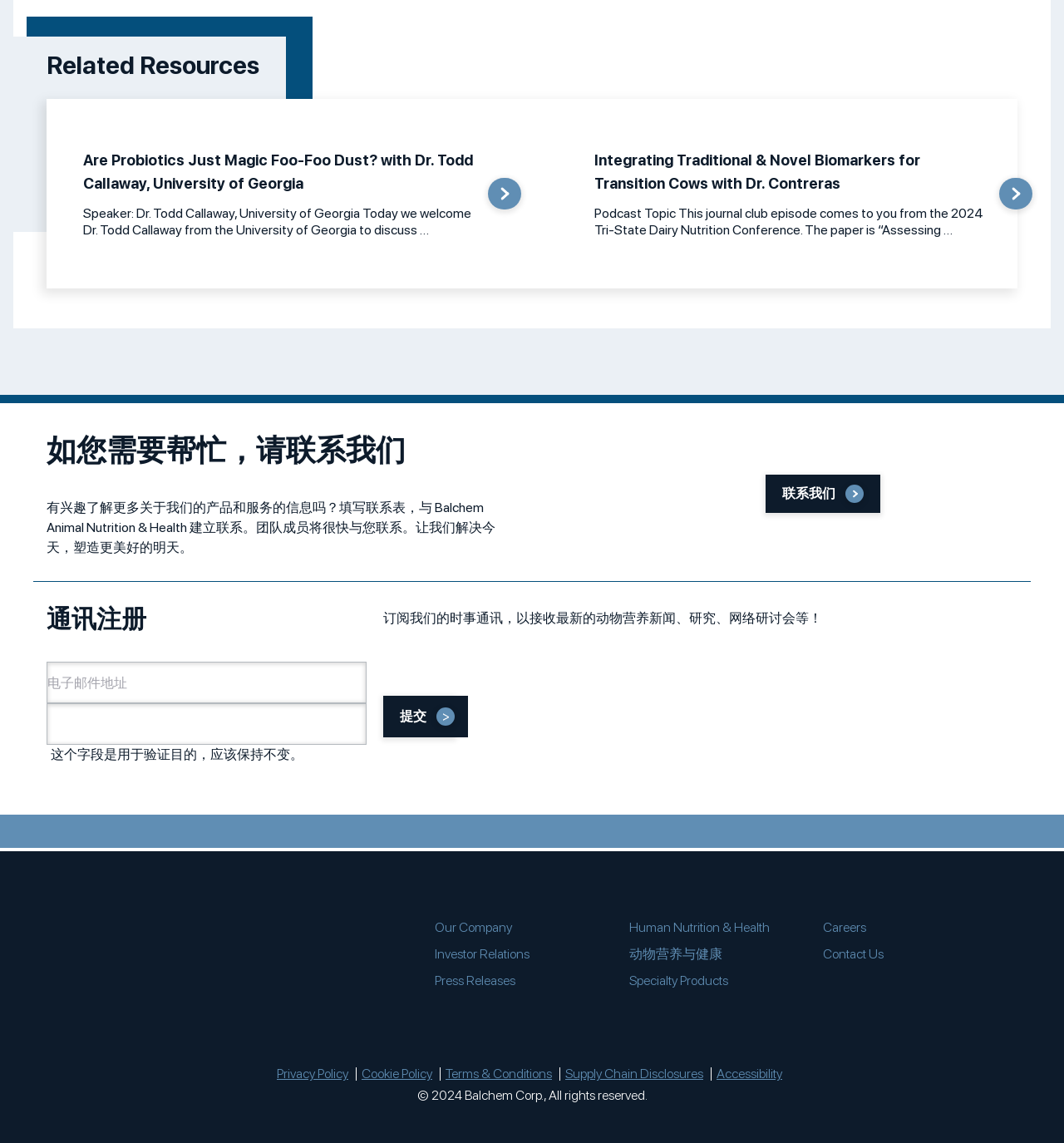Respond with a single word or phrase to the following question: What is the name of the university mentioned?

University of Georgia